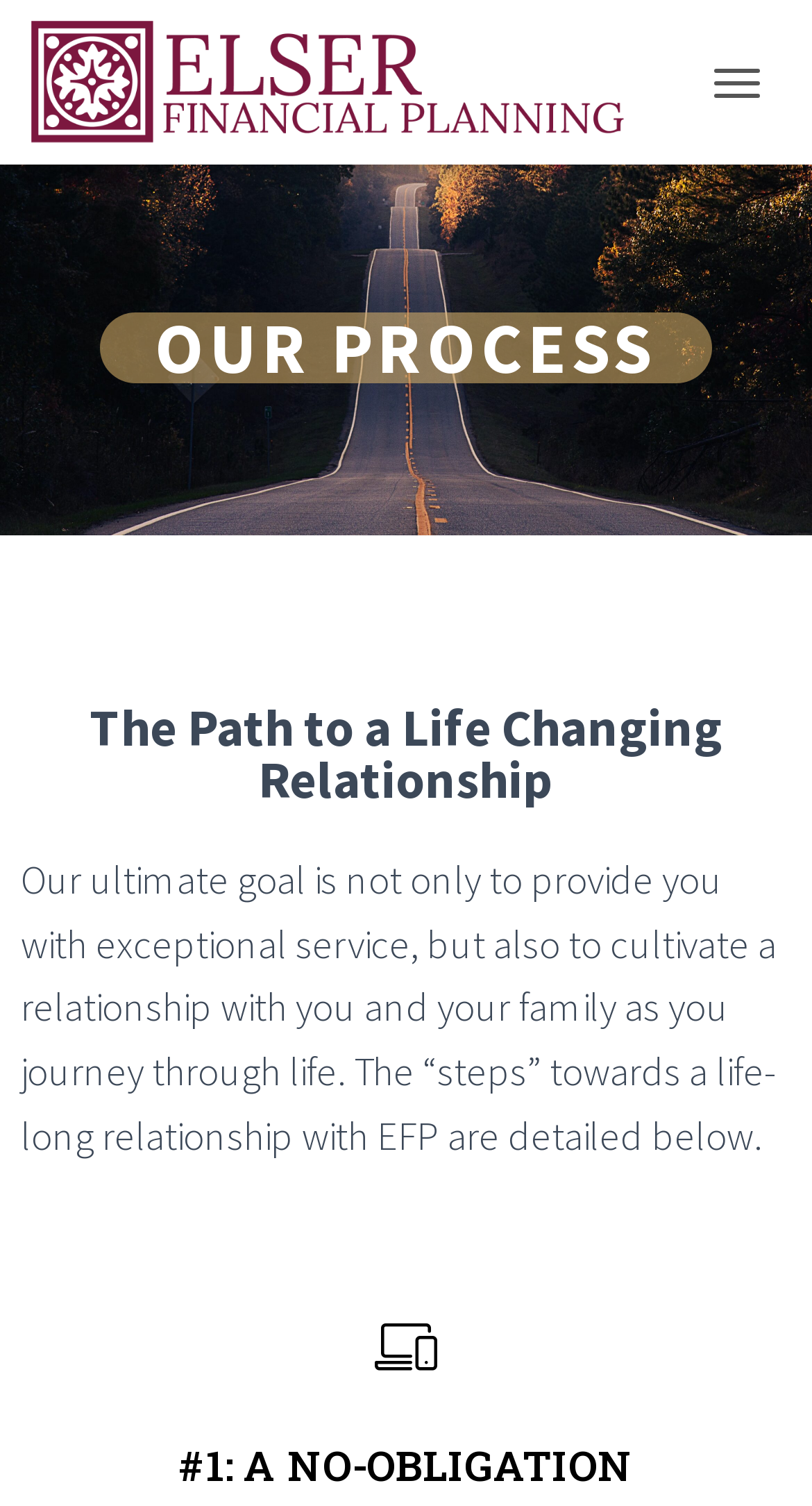Please provide a detailed answer to the question below by examining the image:
What is the image at the bottom right corner?

I found an image element at the bottom right corner, but it does not have any descriptive text, so I couldn't determine what it is.